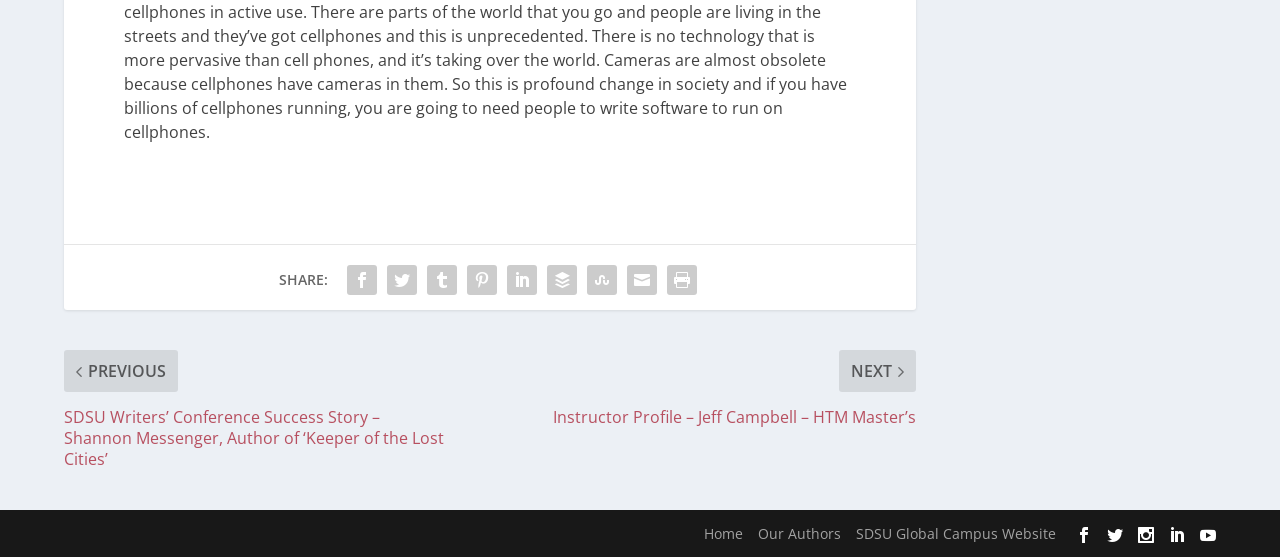What is the last link in the footer section?
From the screenshot, supply a one-word or short-phrase answer.

